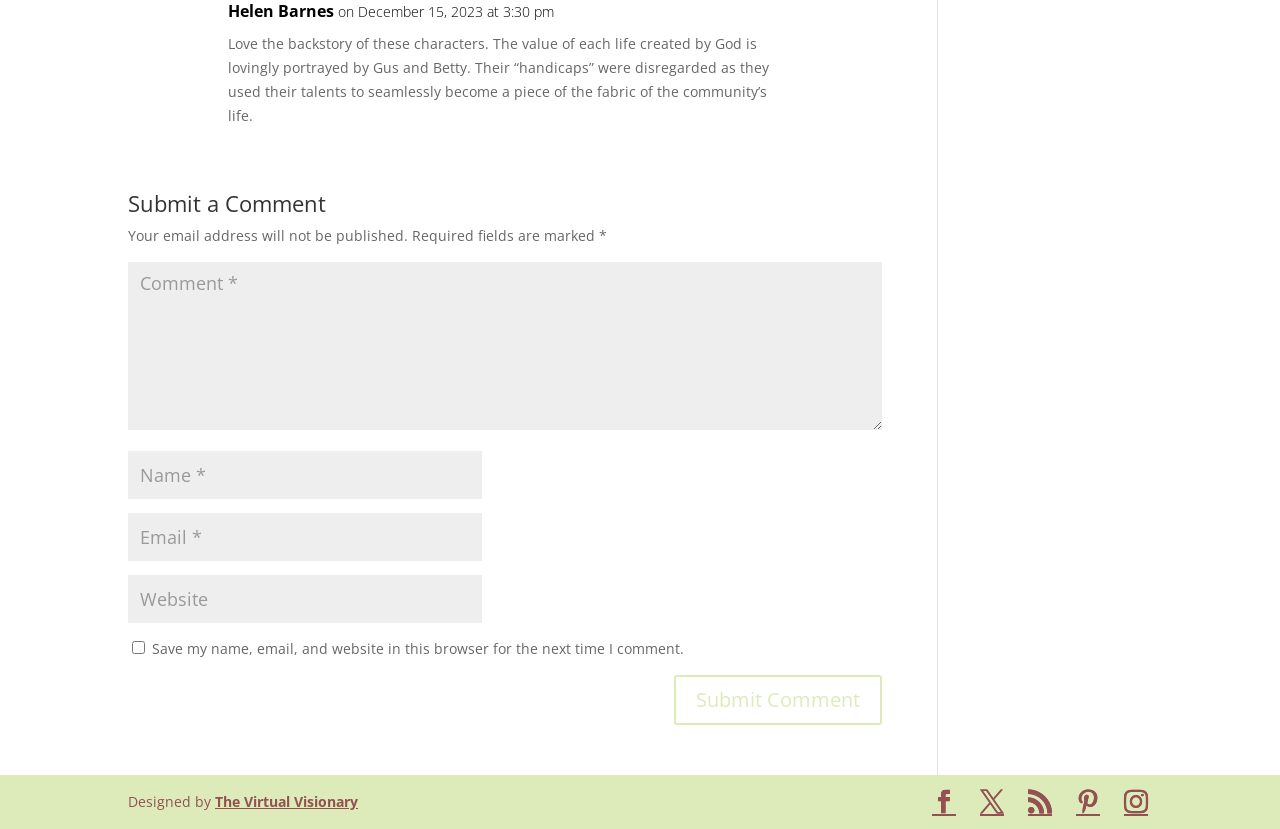What is the button at the bottom for?
Answer briefly with a single word or phrase based on the image.

Submit Comment